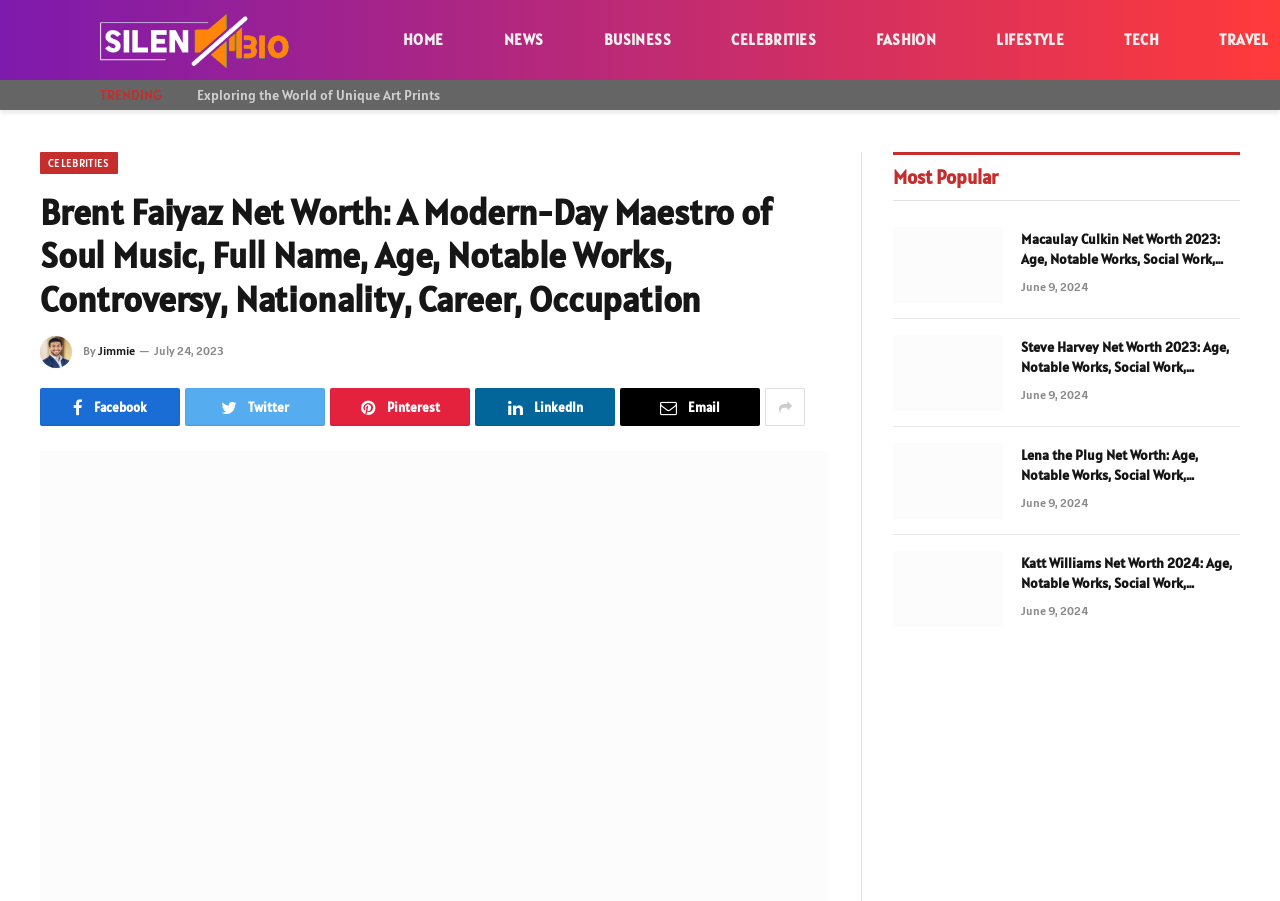Determine the bounding box coordinates of the clickable region to follow the instruction: "Check the trending section".

[0.078, 0.095, 0.127, 0.115]